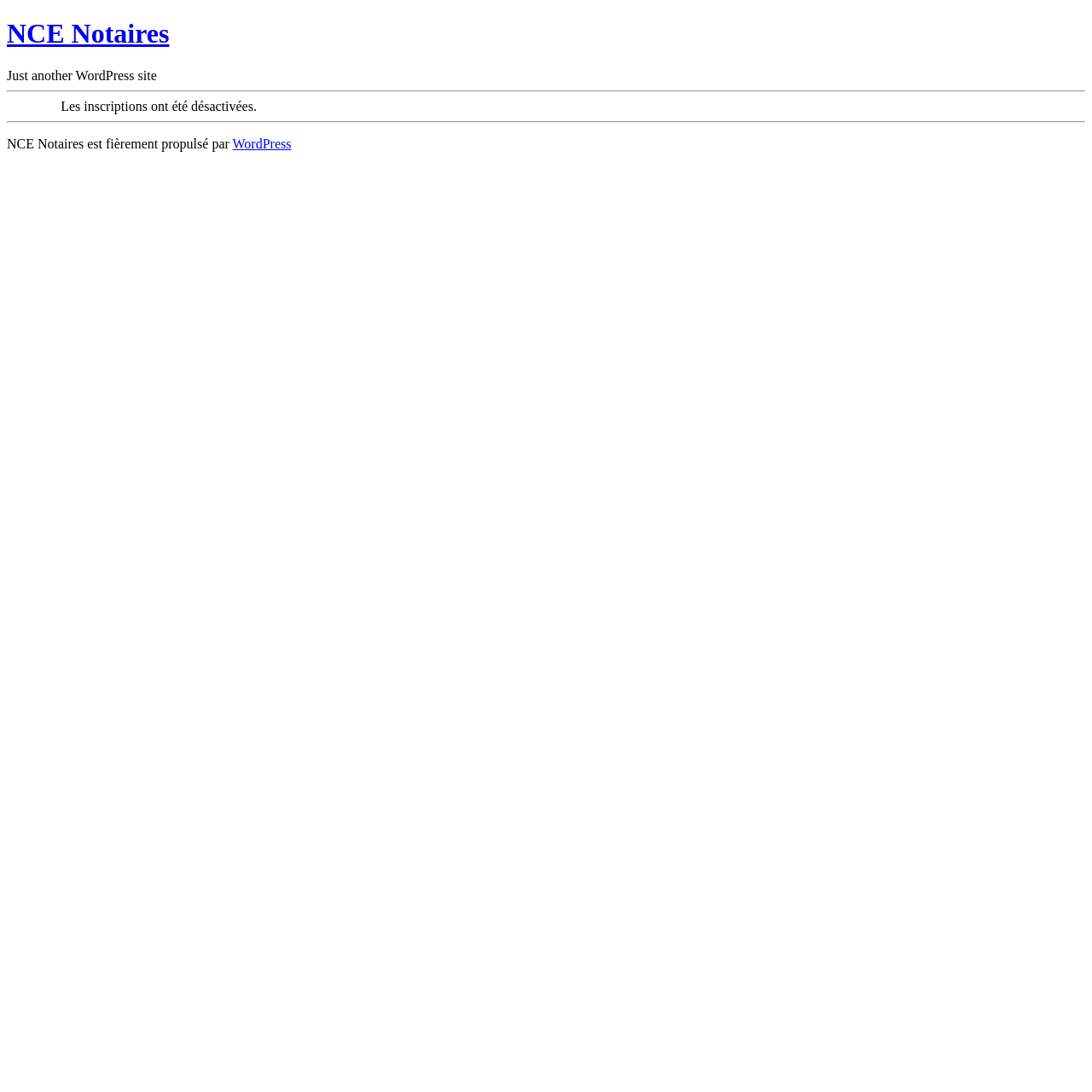Answer the question with a brief word or phrase:
What is the status of inscriptions?

Disabled